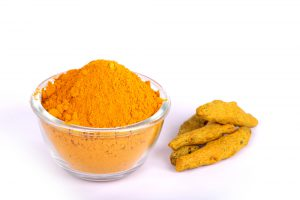What is turmeric renowned for?
Use the information from the screenshot to give a comprehensive response to the question.

According to the caption, turmeric is 'renowned for its rich flavor and numerous health benefits', which highlights its dual importance in Indian cuisine and wellness practices.